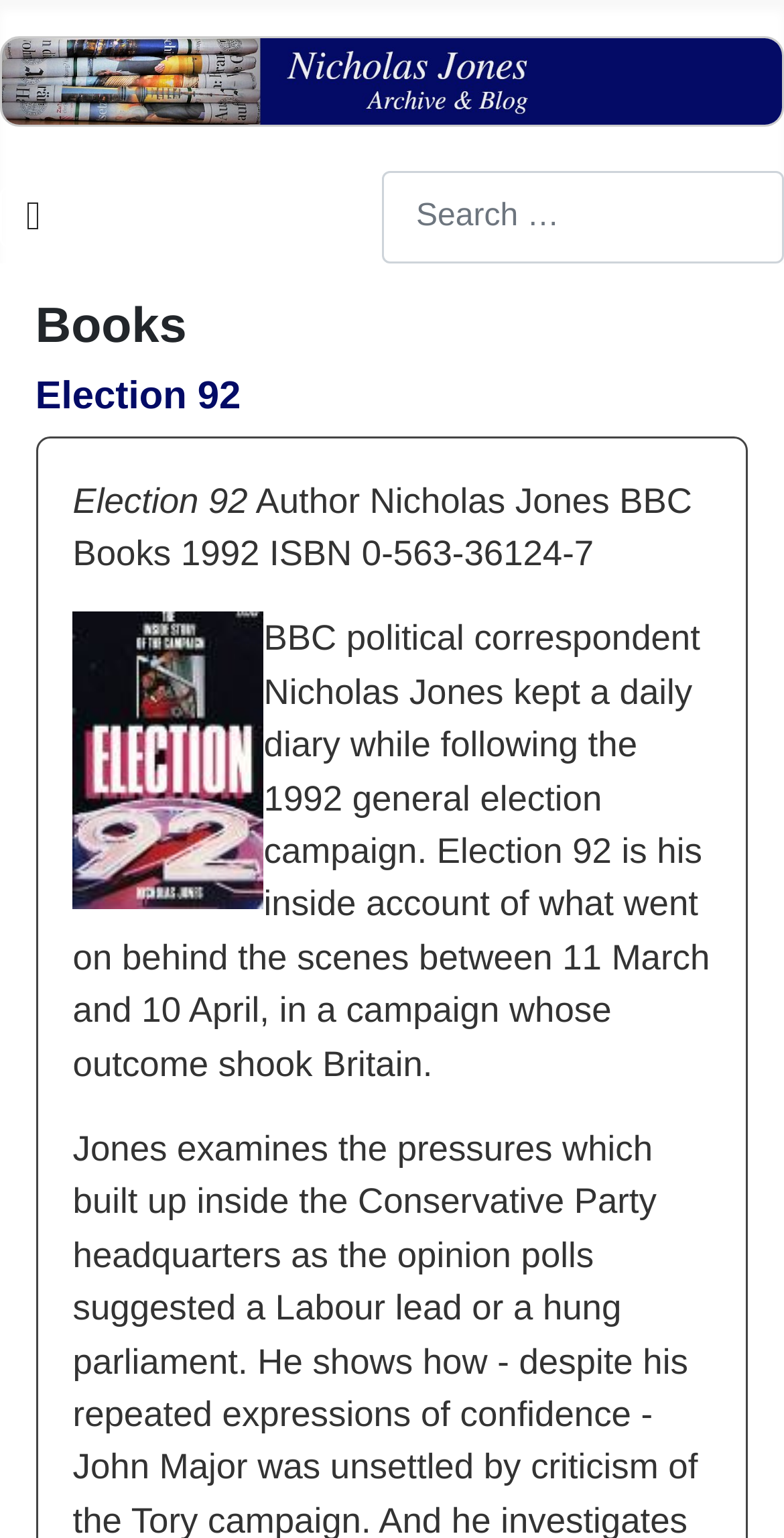What is the publisher of the book?
Using the details shown in the screenshot, provide a comprehensive answer to the question.

The publisher of the book can be found in the StaticText element with the text 'Author Nicholas Jones BBC Books 1992 ISBN 0-563-36124-7'. This element provides information about the book, including the publisher's name.